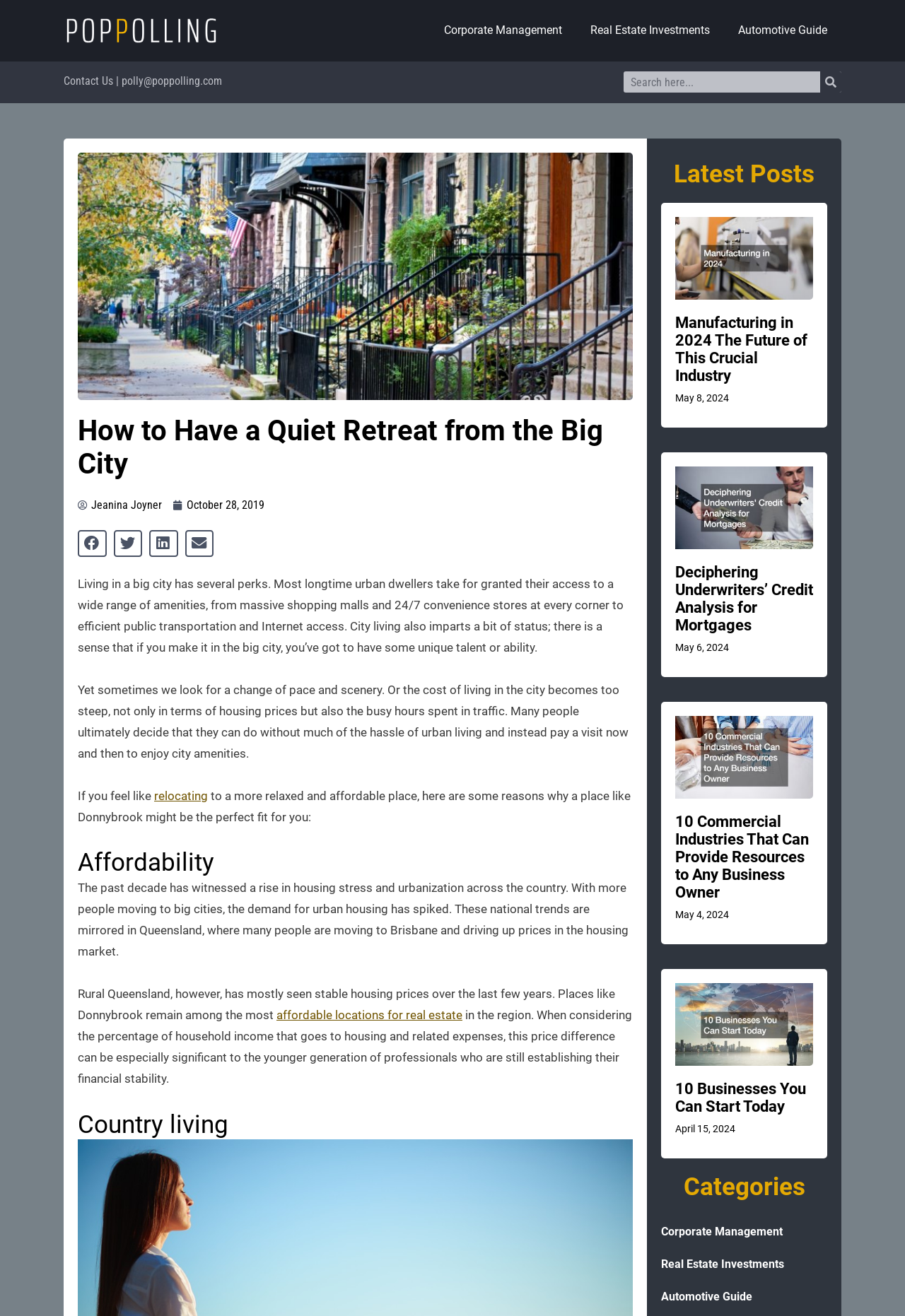Please find the main title text of this webpage.

How to Have a Quiet Retreat from the Big City